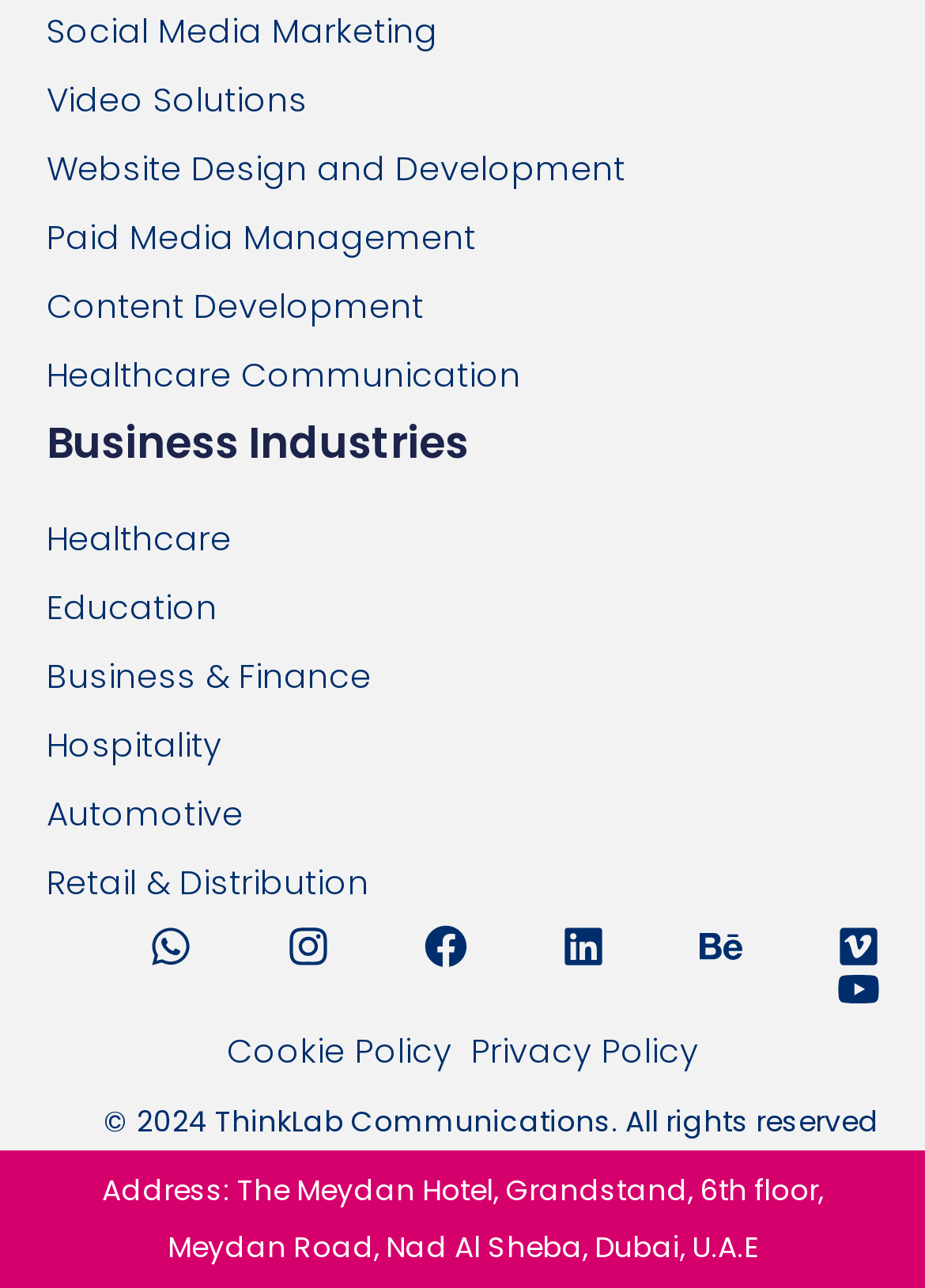What is the last industry listed?
We need a detailed and exhaustive answer to the question. Please elaborate.

I looked at the list of industries under the 'Business Industries' heading and found that the last one listed is 'Retail & Distribution'.